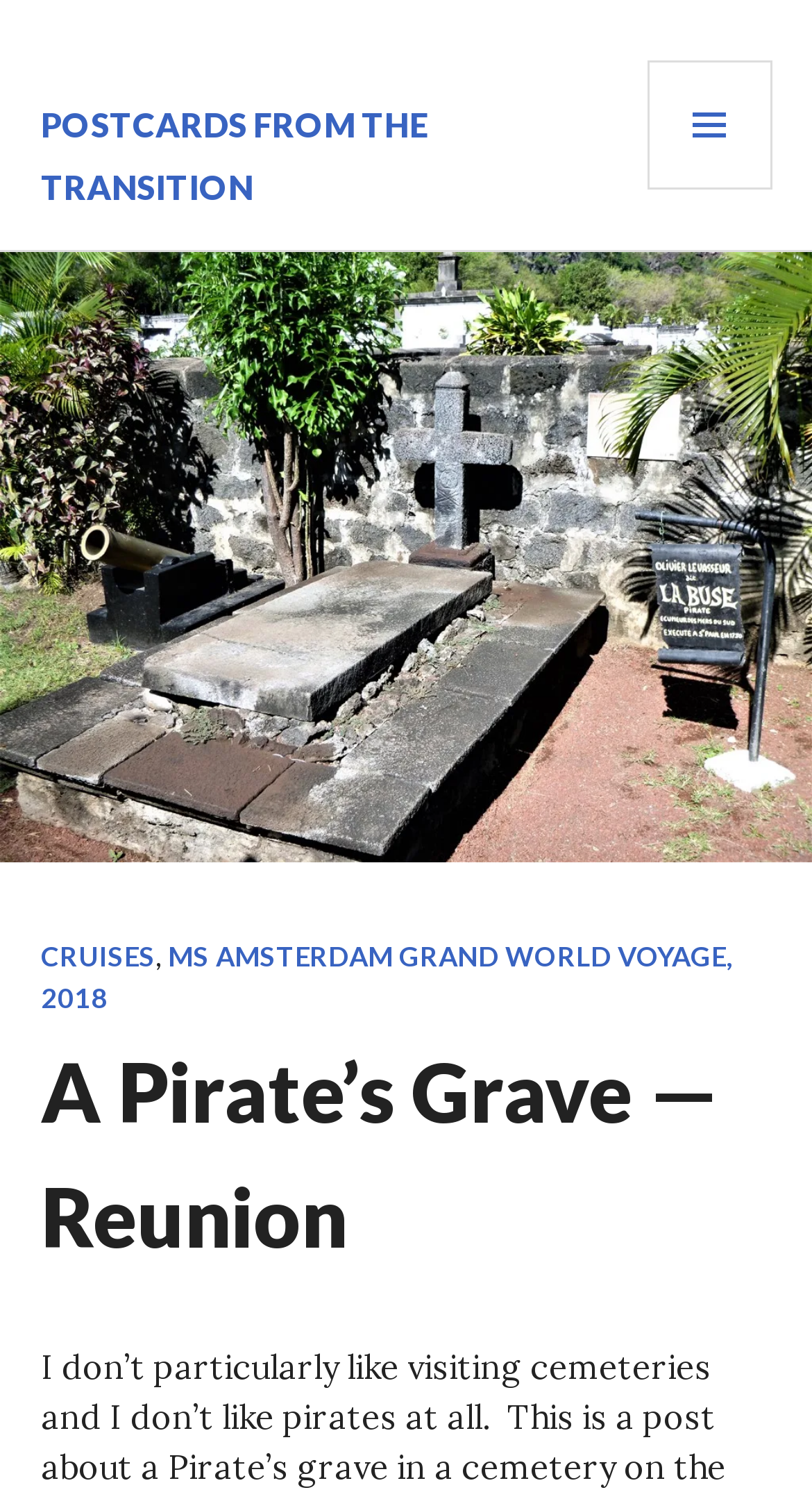Summarize the webpage comprehensively, mentioning all visible components.

The webpage appears to be a blog post titled "A Pirate's Grave - Reunion - Postcards from the Transition". At the top-left corner, there is a link with no text, followed by a heading that reads "POSTCARDS FROM THE TRANSITION". Below the heading, there is a link with the same text as the heading.

On the top-right corner, there is a button labeled "PRIMARY MENU" that is not expanded. 

The main content of the page starts with a heading that reads "A Pirate's Grave — Reunion". Below this heading, there are three links: "CRUISES", "MS AMSTERDAM GRAND WORLD VOYAGE, 2018", with a comma separating the first two links. The post seems to be about a pirate's grave on the French Island of Reunion, as hinted by the meta description.